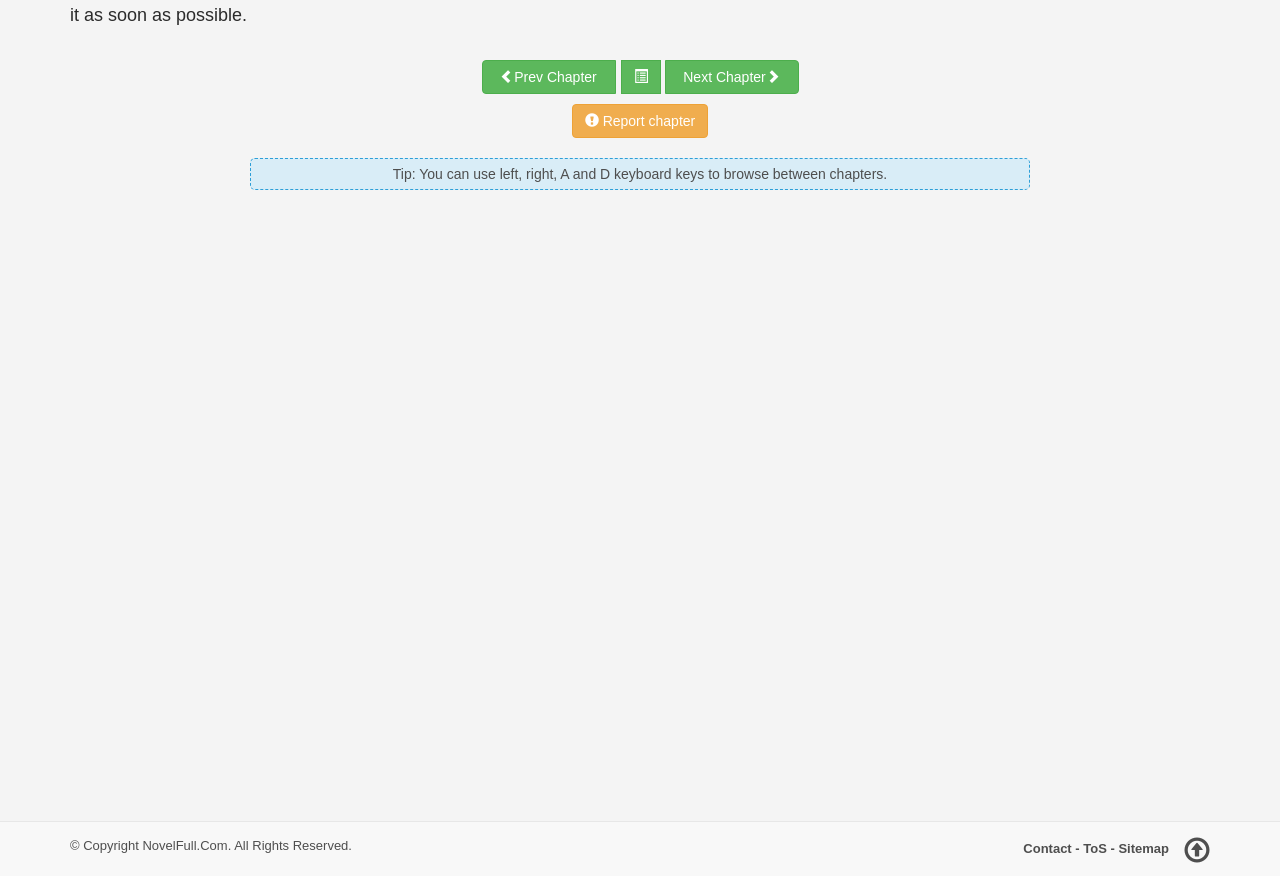Answer in one word or a short phrase: 
What is the content of the iframe with bounding box [0.383, 0.23, 0.617, 0.515]?

Chapter content